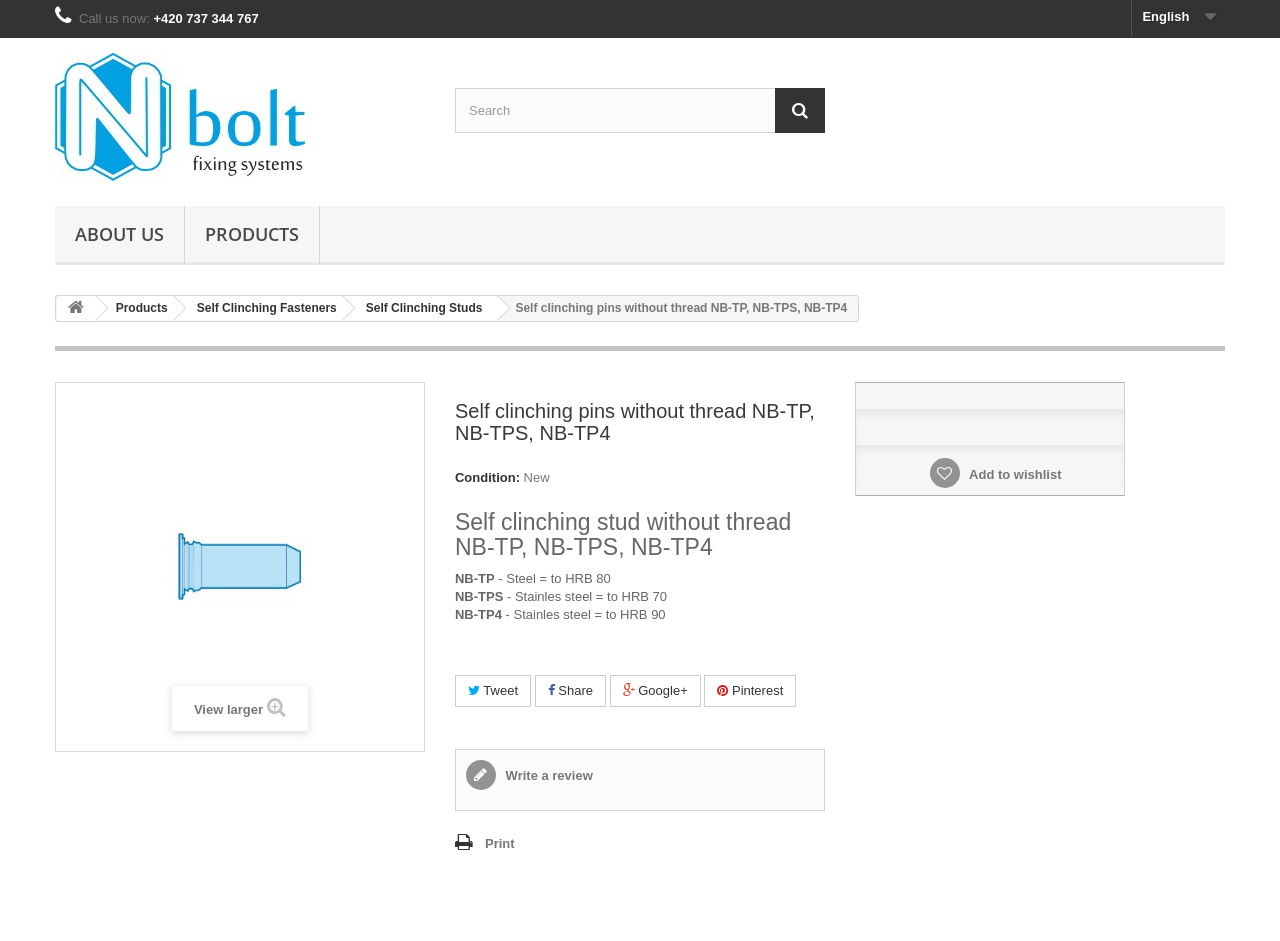Locate the bounding box coordinates of the element I should click to achieve the following instruction: "Call us now".

[0.12, 0.012, 0.202, 0.028]